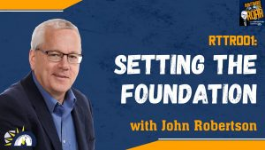Where is the episode code located?
Using the information from the image, answer the question thoroughly.

The episode code 'RTTR001' is prominently displayed at the top of the image, as stated in the caption.